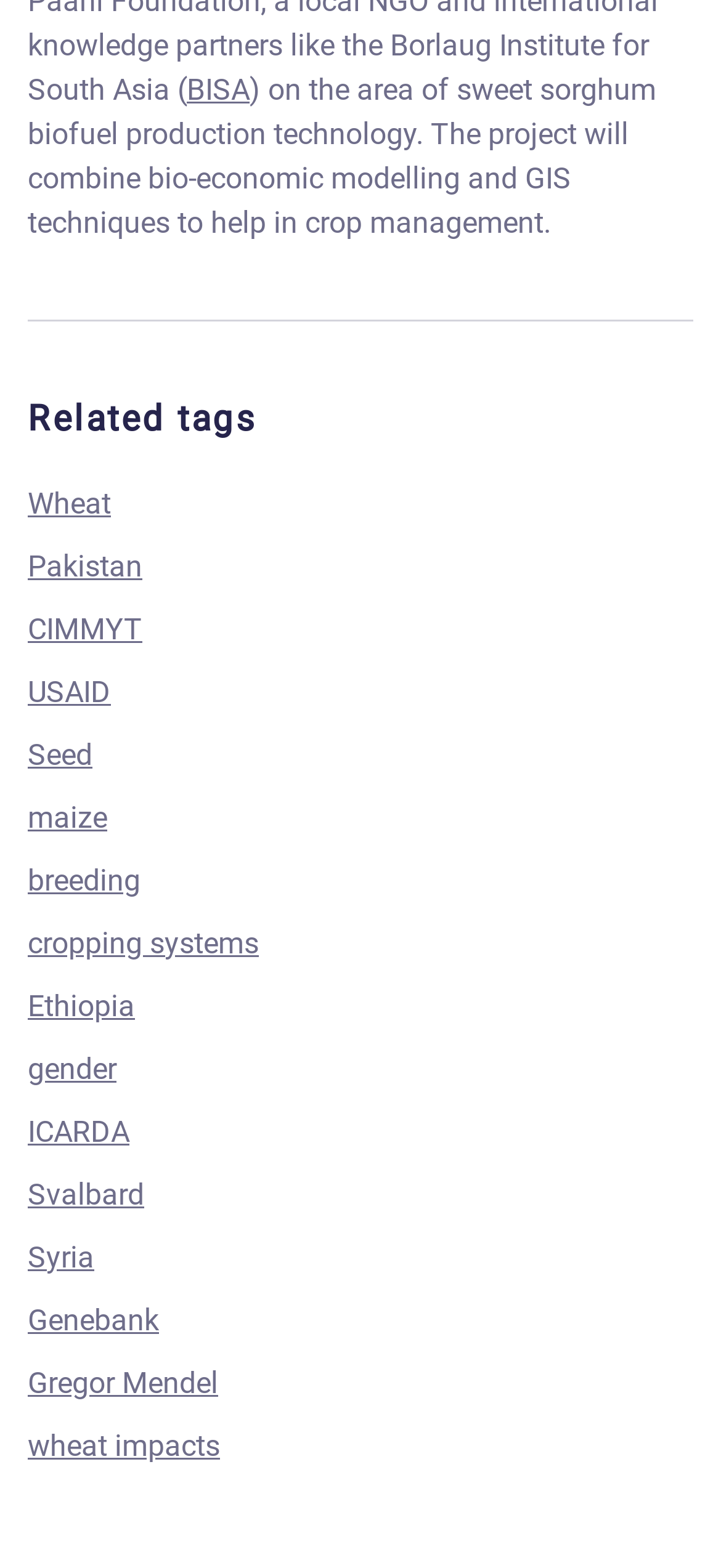Please respond to the question using a single word or phrase:
Is there a separator between the project description and the related tags?

yes